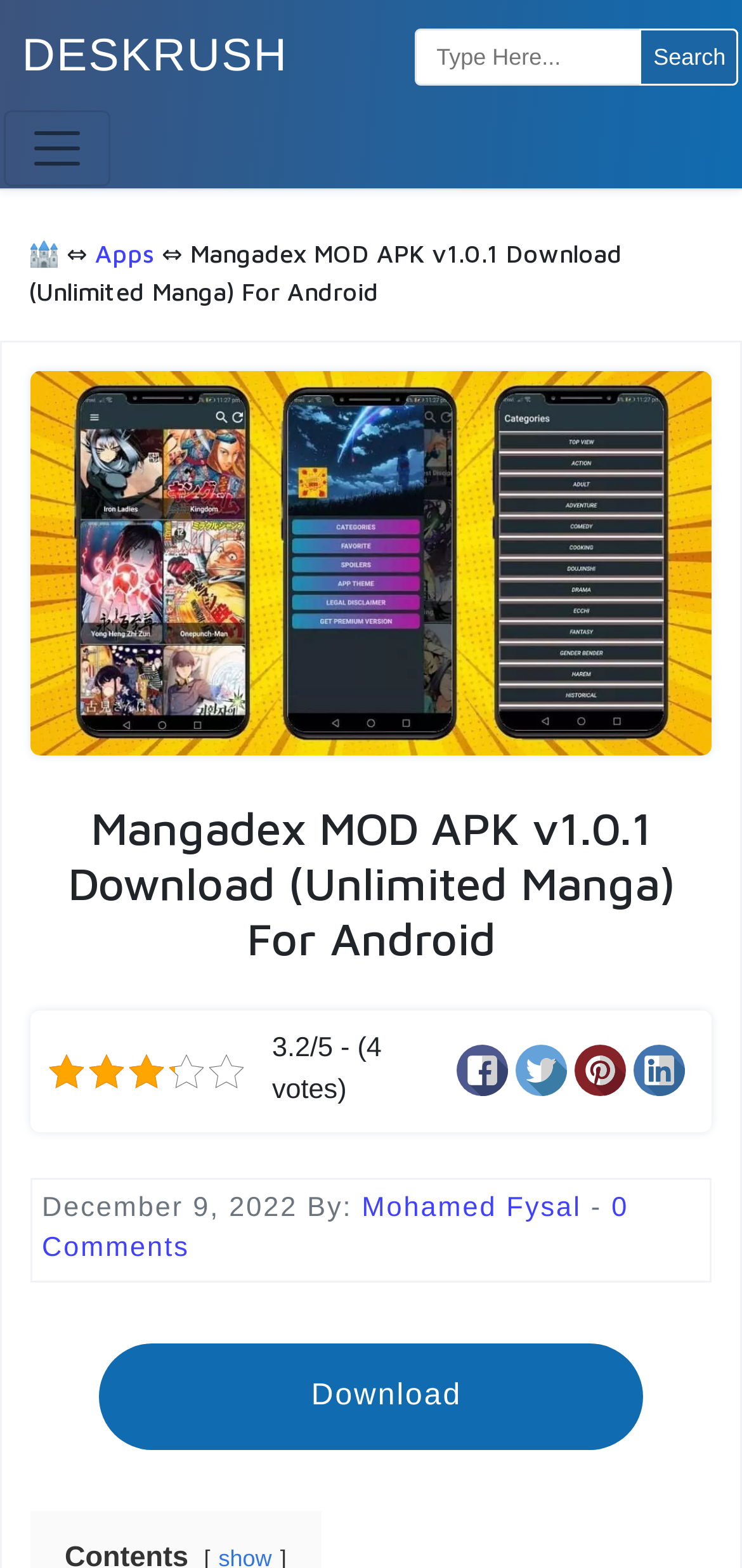Locate the bounding box coordinates of the clickable region to complete the following instruction: "Search for manga."

[0.862, 0.018, 0.996, 0.054]